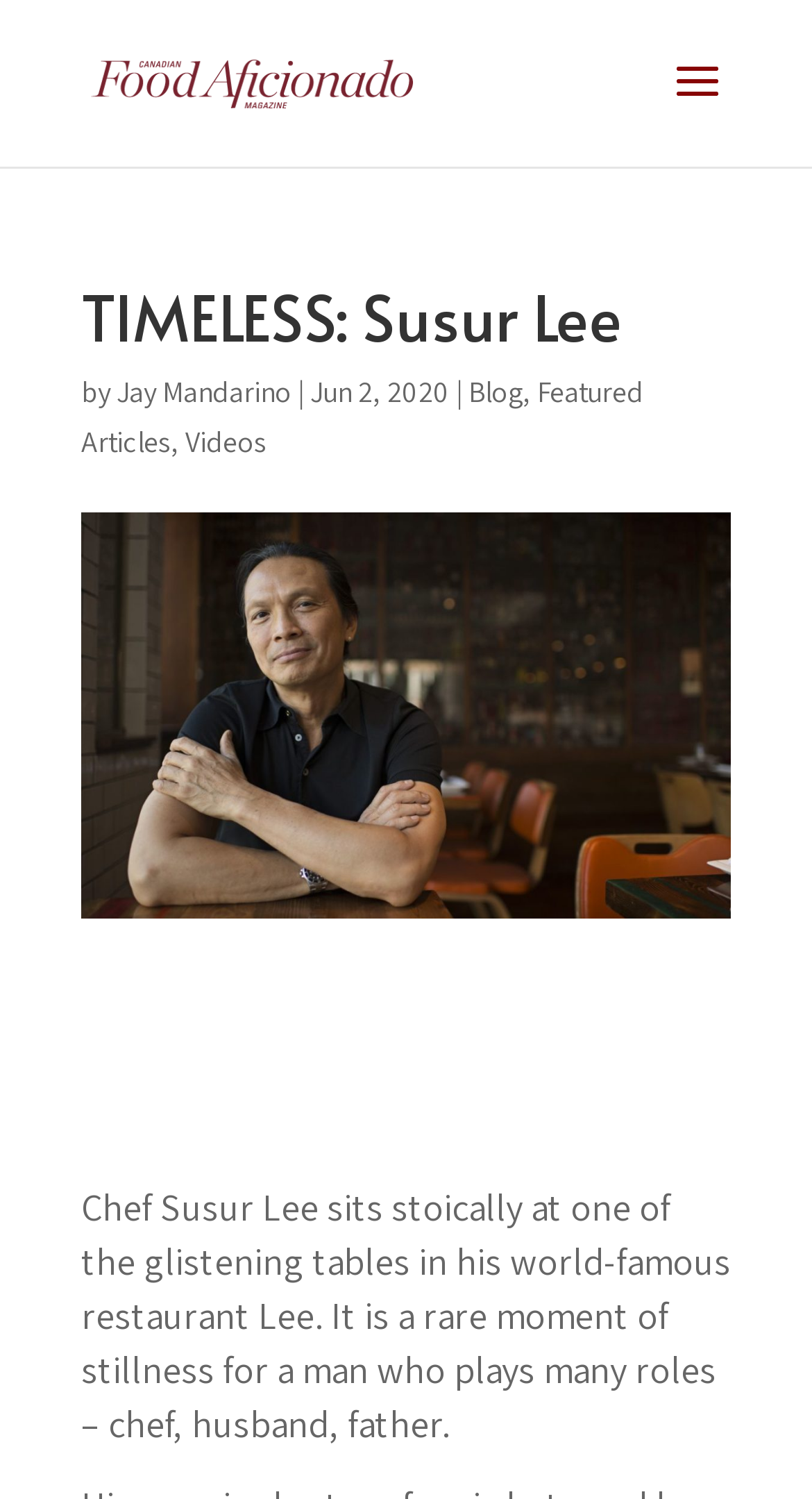Answer the question with a single word or phrase: 
How many links are there in the top section of the webpage?

4